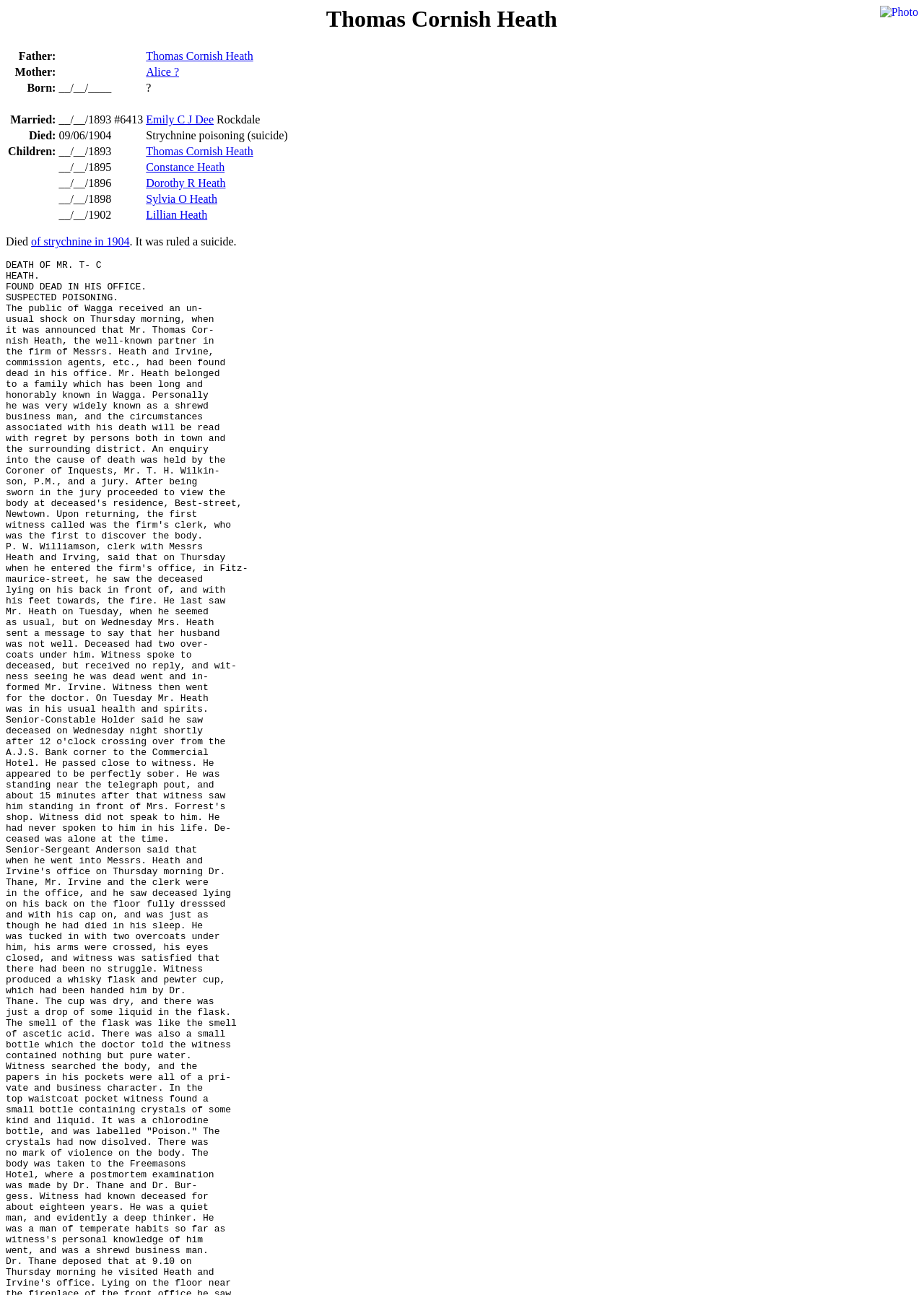Please identify the bounding box coordinates of where to click in order to follow the instruction: "View archives for January 2019".

None